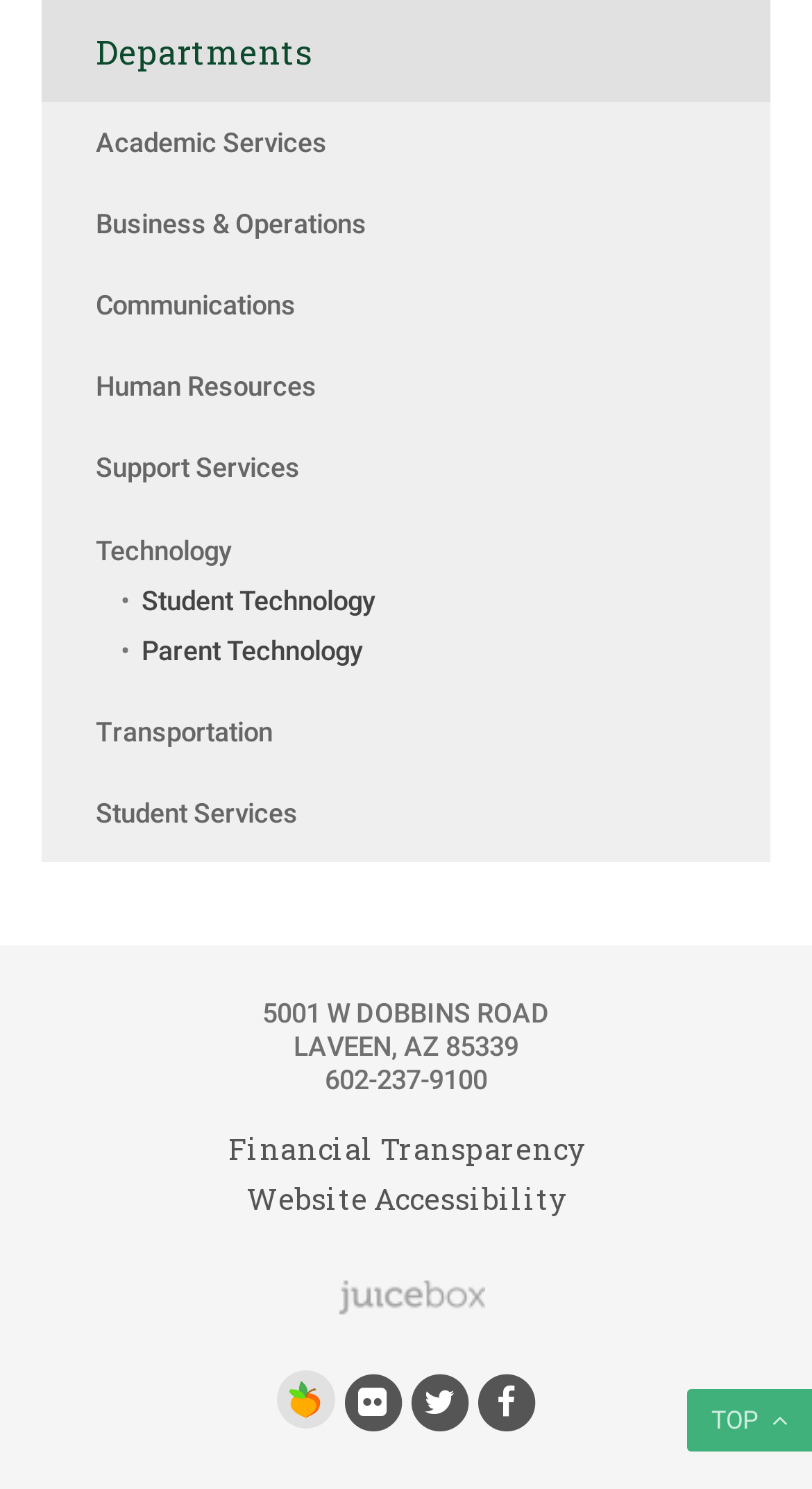Find the bounding box coordinates for the area you need to click to carry out the instruction: "Visit Student Technology". The coordinates should be four float numbers between 0 and 1, indicated as [left, top, right, bottom].

[0.174, 0.393, 0.462, 0.414]